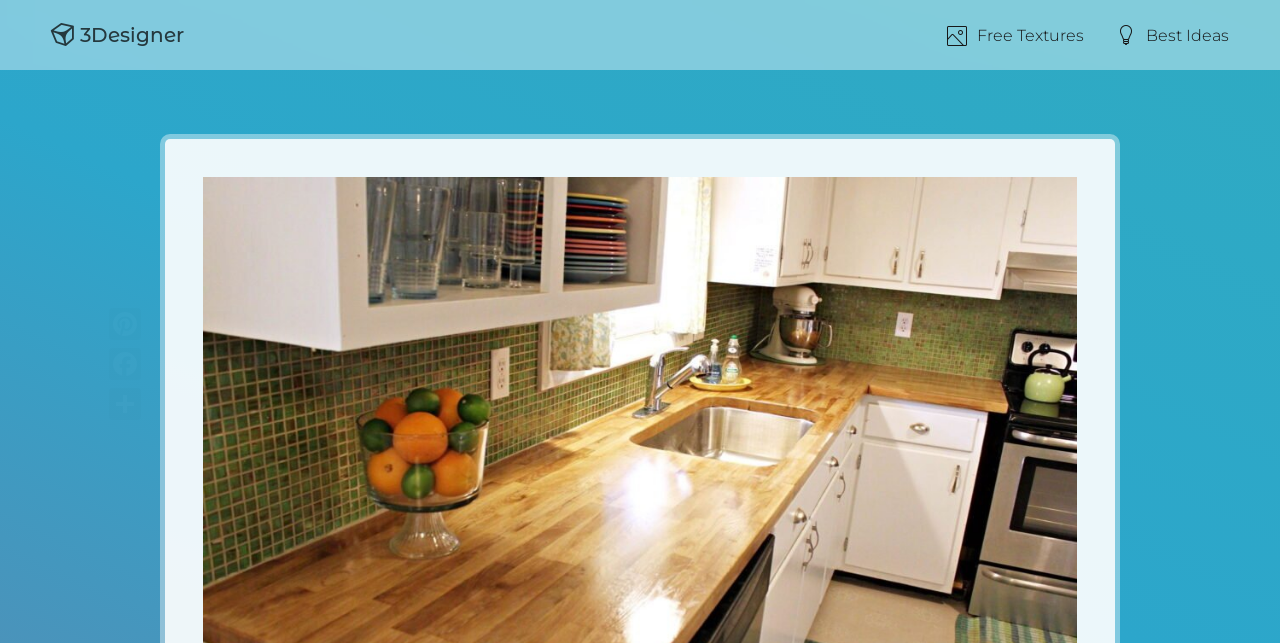Give the bounding box coordinates for this UI element: "Share". The coordinates should be four float numbers between 0 and 1, arranged as [left, top, right, bottom].

[0.082, 0.597, 0.113, 0.659]